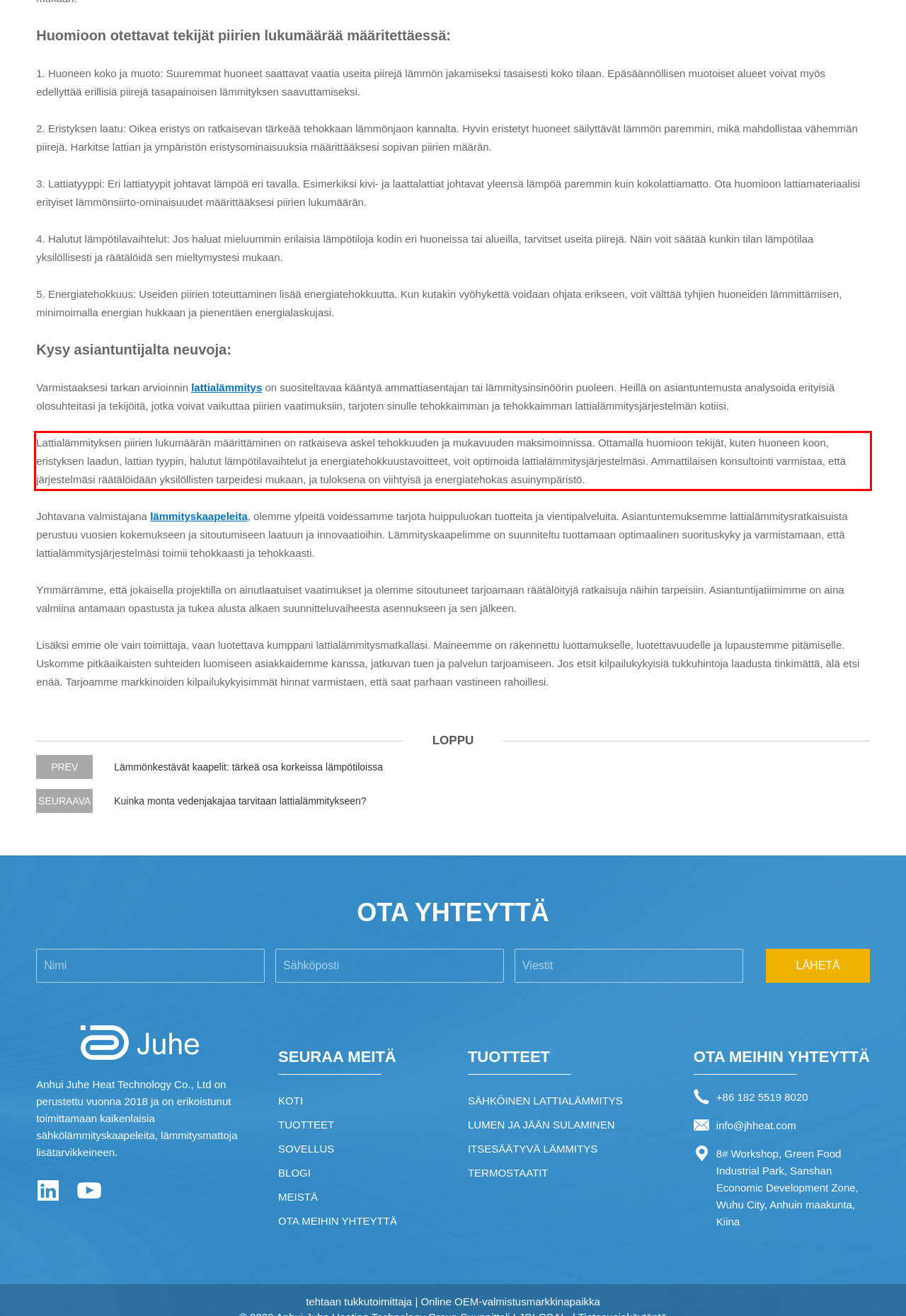Extract and provide the text found inside the red rectangle in the screenshot of the webpage.

Lattialämmityksen piirien lukumäärän määrittäminen on ratkaiseva askel tehokkuuden ja mukavuuden maksimoinnissa. Ottamalla huomioon tekijät, kuten huoneen koon, eristyksen laadun, lattian tyypin, halutut lämpötilavaihtelut ja energiatehokkuustavoitteet, voit optimoida lattialämmitysjärjestelmäsi. Ammattilaisen konsultointi varmistaa, että järjestelmäsi räätälöidään yksilöllisten tarpeidesi mukaan, ja tuloksena on viihtyisä ja energiatehokas asuinympäristö.